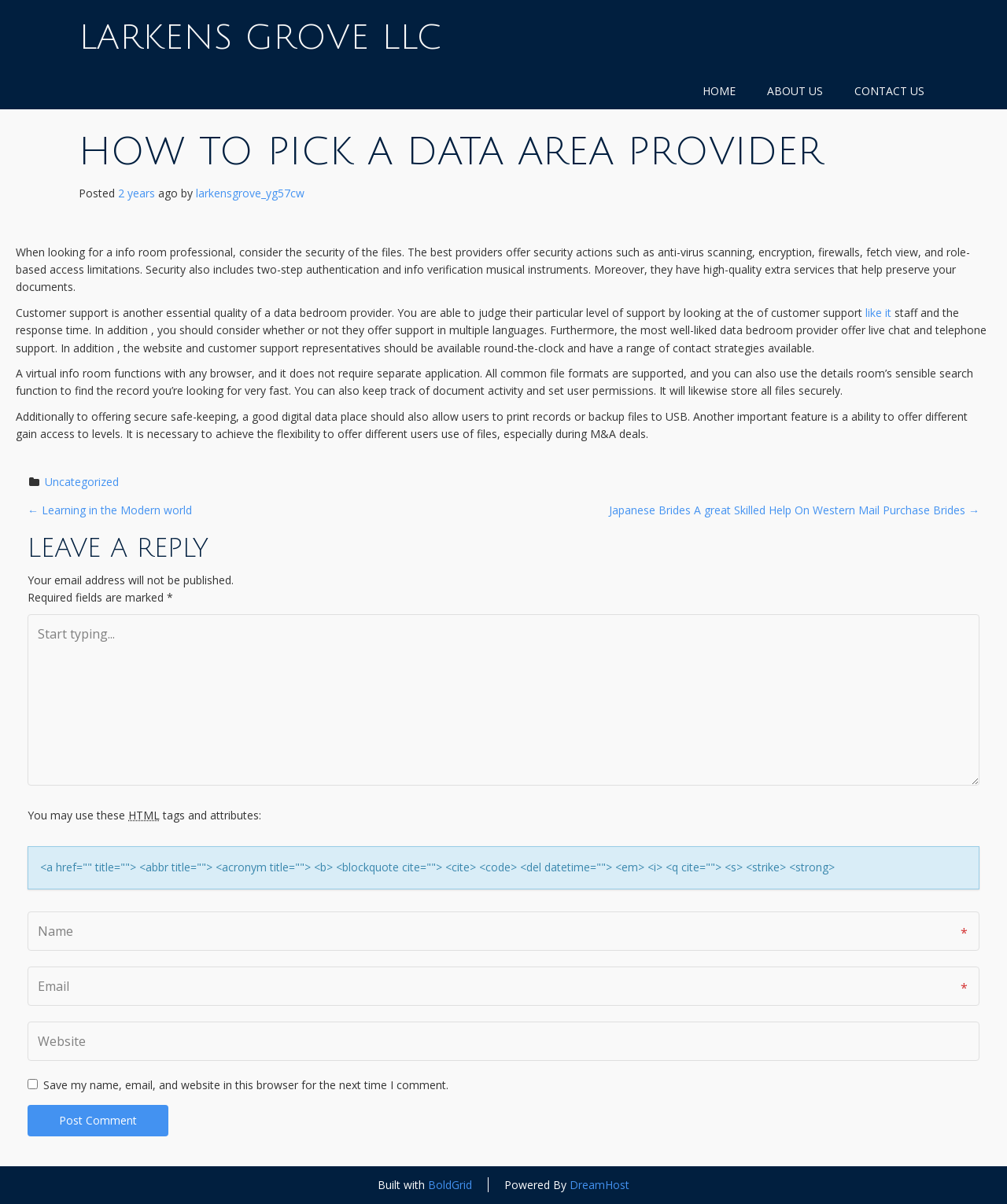Please identify the bounding box coordinates of the element on the webpage that should be clicked to follow this instruction: "Click the 'CONTACT US' link". The bounding box coordinates should be given as four float numbers between 0 and 1, formatted as [left, top, right, bottom].

[0.833, 0.06, 0.934, 0.091]